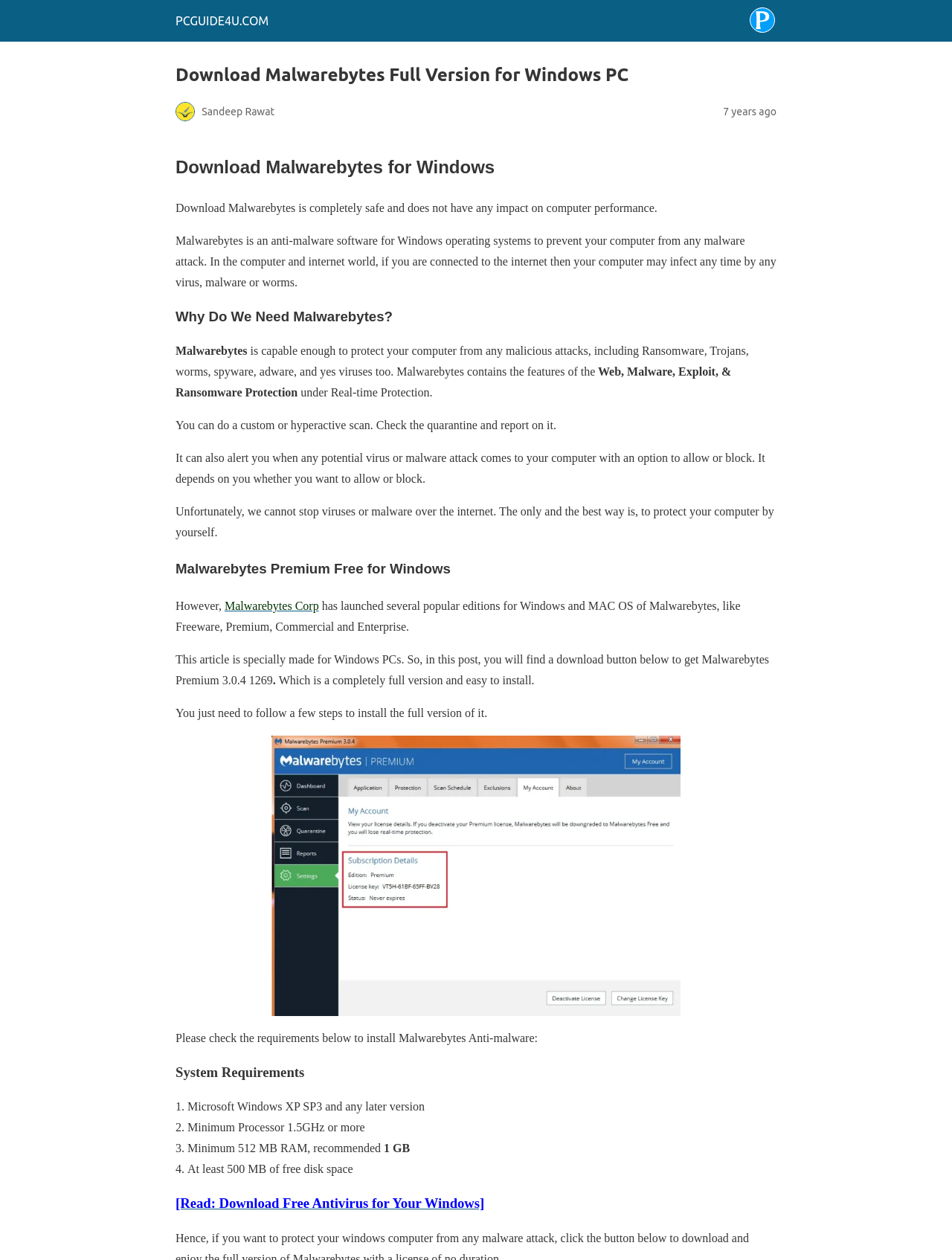Illustrate the webpage thoroughly, mentioning all important details.

The webpage is about downloading Malwarebytes Anti-Malware for Windows. At the top left, there is a site icon and a header that reads "Download Malwarebytes Full Version for Windows PC". Below the header, there is an image of Sandeep Rawat and a timestamp indicating that the article was posted 7 years ago.

The main content of the webpage is divided into sections. The first section explains the importance of downloading Malwarebytes, stating that it is safe and does not impact computer performance. It also describes the features of Malwarebytes, including its ability to protect against ransomware, trojans, worms, spyware, adware, and viruses.

The next section is titled "Why Do We Need Malwarebytes?" and explains the need for malware protection. It highlights the features of Malwarebytes, including real-time protection, custom scans, and quarantine reporting.

The following section is titled "Malwarebytes Premium Free for Windows" and discusses the different editions of Malwarebytes available for Windows and MAC OS. It specifically focuses on the premium edition for Windows PCs.

Below this section, there is a download button for Malwarebytes Premium 3.0.4 1269, which is a full version and easy to install. The webpage provides a few steps to follow for installation.

Finally, the webpage lists the system requirements for installing Malwarebytes Anti-malware, including the operating system, processor, RAM, and disk space requirements. There is also a link to read about downloading free antivirus software for Windows.